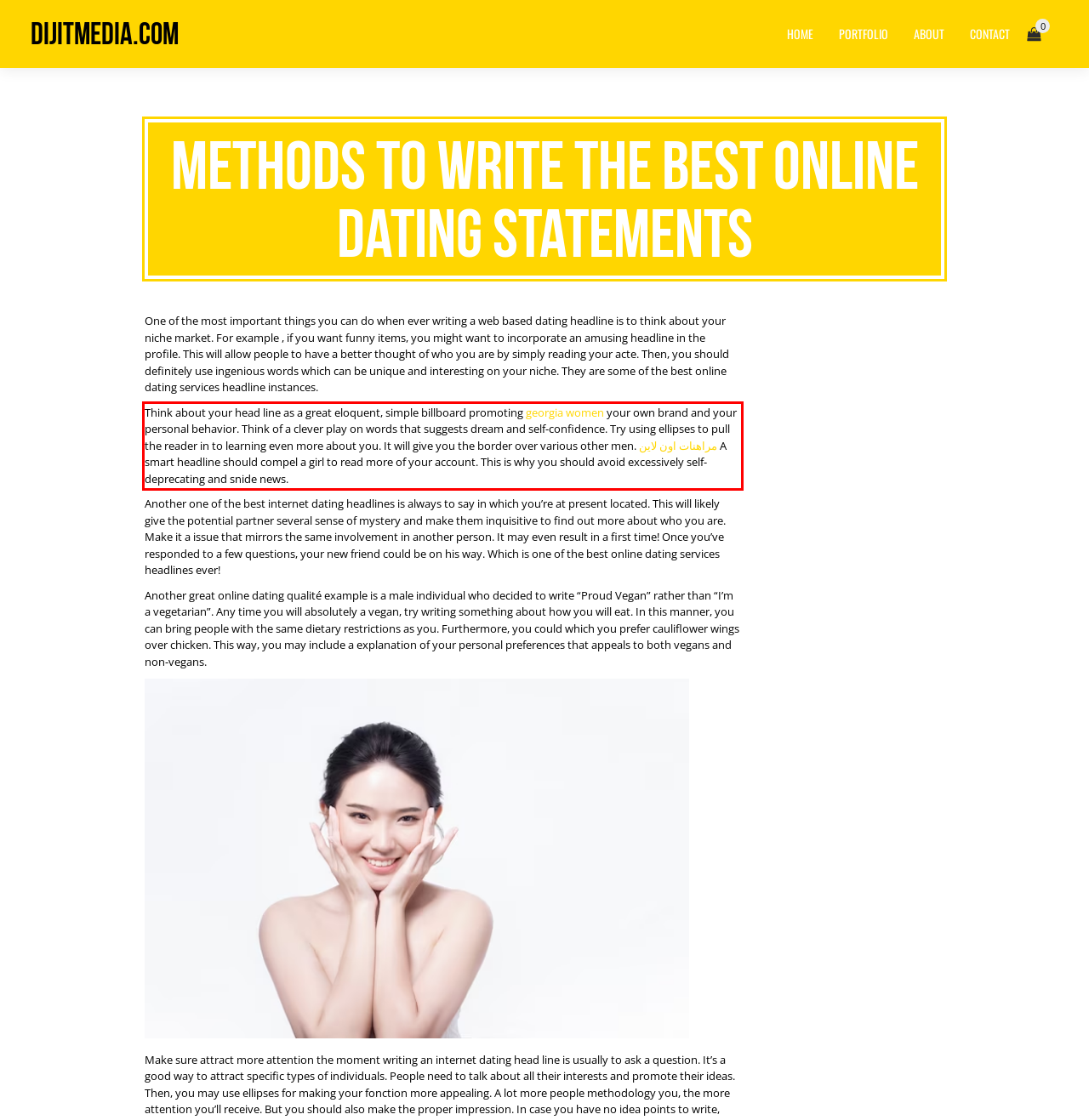Please identify the text within the red rectangular bounding box in the provided webpage screenshot.

Think about your head line as a great eloquent, simple billboard promoting georgia women your own brand and your personal behavior. Think of a clever play on words that suggests dream and self-confidence. Try using ellipses to pull the reader in to learning even more about you. It will give you the border over various other men. مراهنات اون لاين A smart headline should compel a girl to read more of your account. This is why you should avoid excessively self-deprecating and snide news.